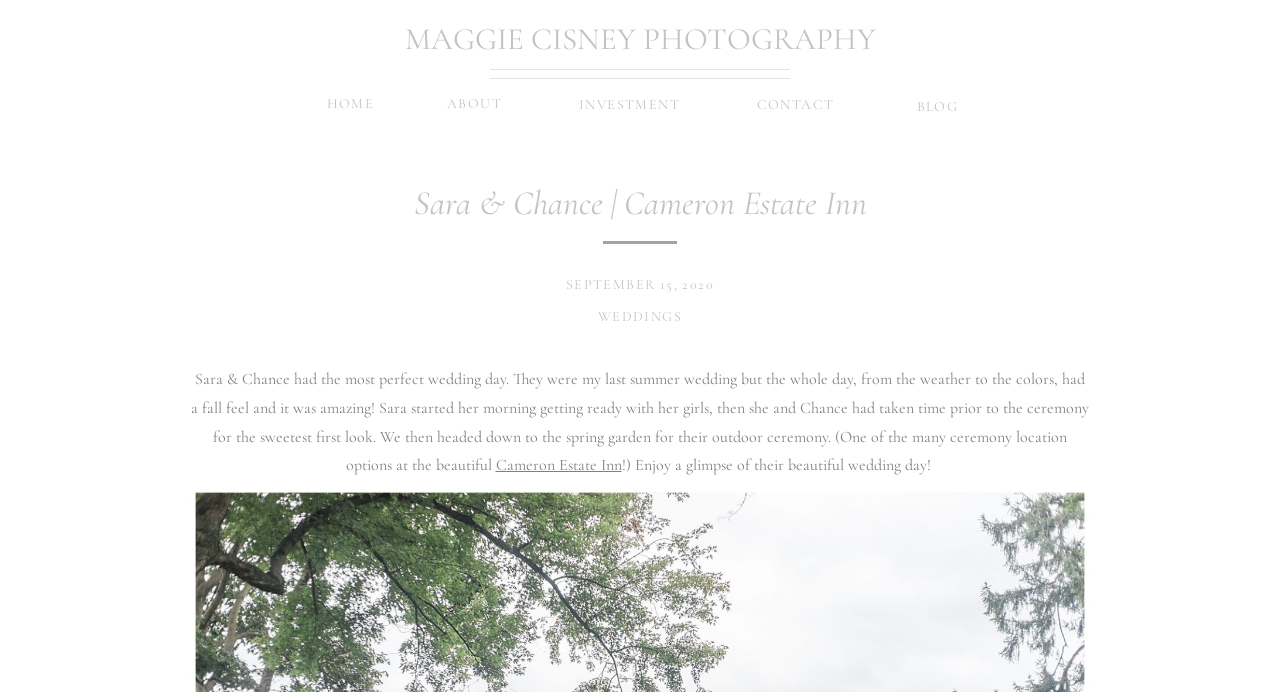Illustrate the webpage with a detailed description.

The webpage is a photography blog, specifically showcasing a wedding album titled "Sara & Chance | Cameron Estate Inn". At the top, there are four navigation links: "HOME", "ABOUT", "INVESTMENT", and "CONTACT", aligned horizontally and centered. Below these links, the website's title "MAGGIE CISNEY PHOTOGRAPHY" is prominently displayed.

The main content area is divided into two sections. On the left, there is a heading "Sara & Chance | Cameron Estate Inn" followed by a subheading "WEDDINGS". Below these headings, there is a link to "WEDDINGS" and a date "SEPTEMBER 15, 2020". 

On the right side, there is a block of text describing the wedding day, mentioning the preparations, the first look, and the outdoor ceremony at the Cameron Estate Inn. The text is accompanied by a link to "Cameron Estate Inn". The text concludes with an invitation to "Enjoy a glimpse of their beautiful wedding day!".

At the top right corner, there is a "BLOG" link. The overall layout is organized, with clear headings and concise text, making it easy to navigate and read.